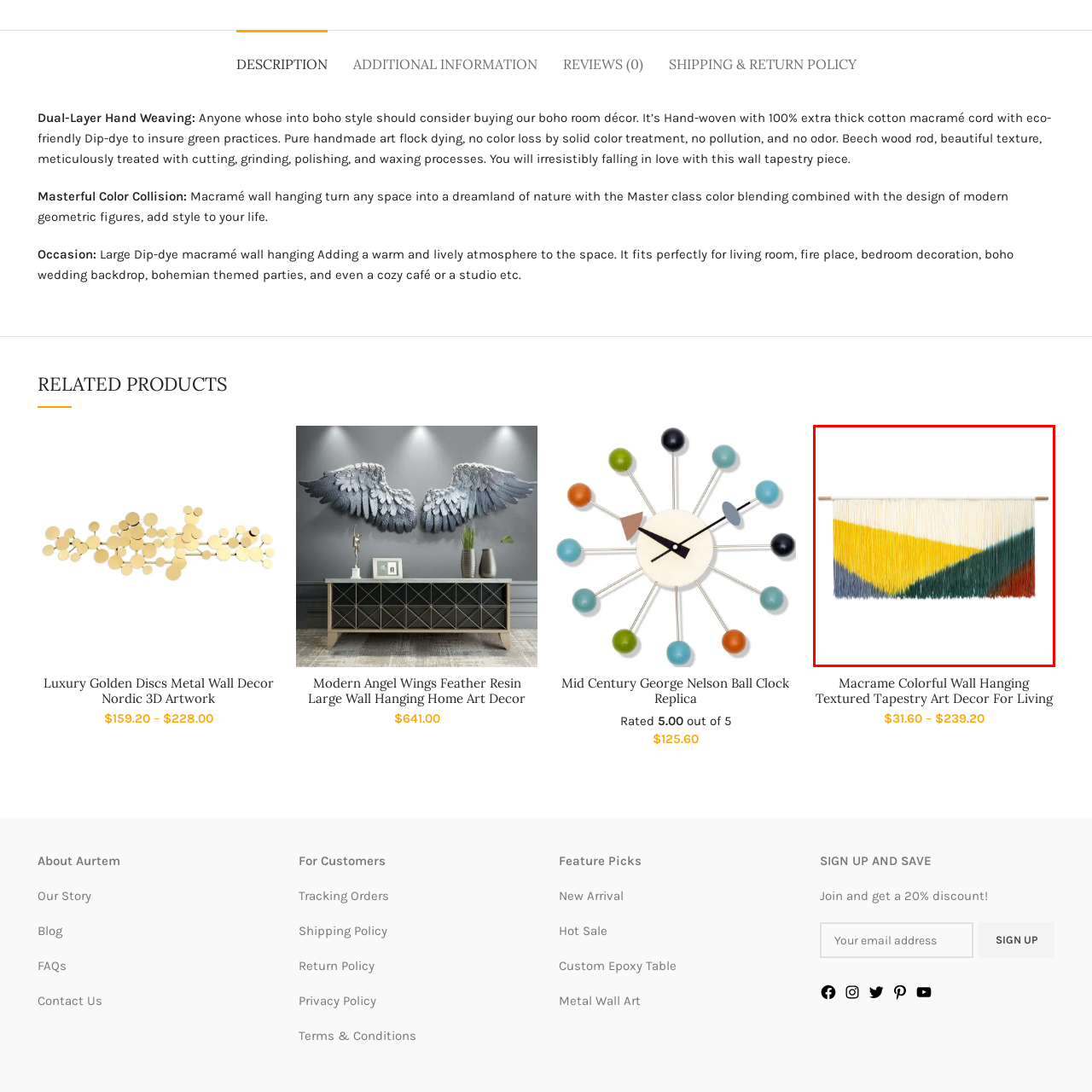Observe the image confined by the red frame and answer the question with a single word or phrase:
How many colors are prominently featured in the wall hanging?

Three